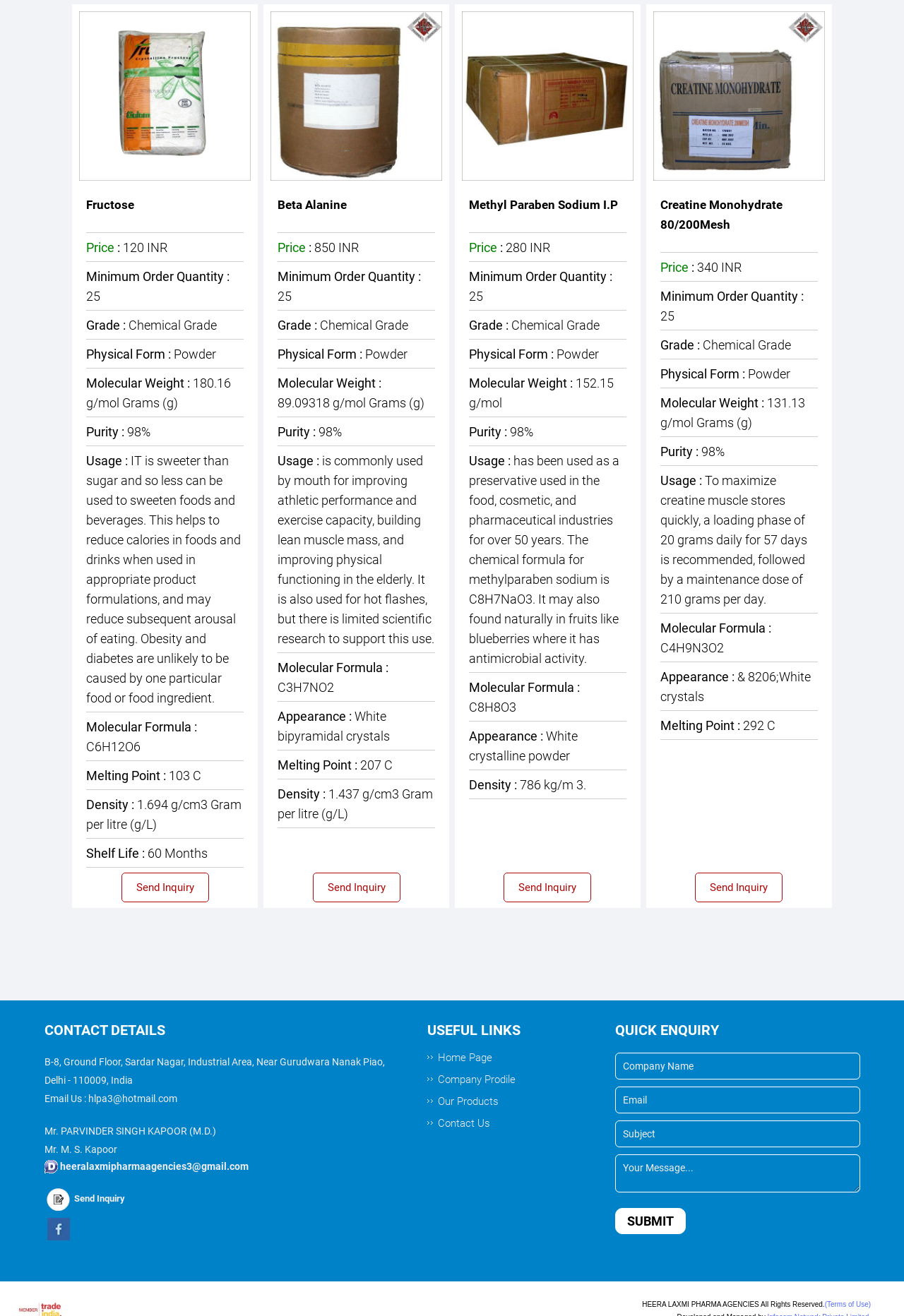Refer to the image and offer a detailed explanation in response to the question: What is the price of Fructose?

The price of Fructose can be found in the section labeled 'Price' which is accompanied by a colon and the value '120 INR'.